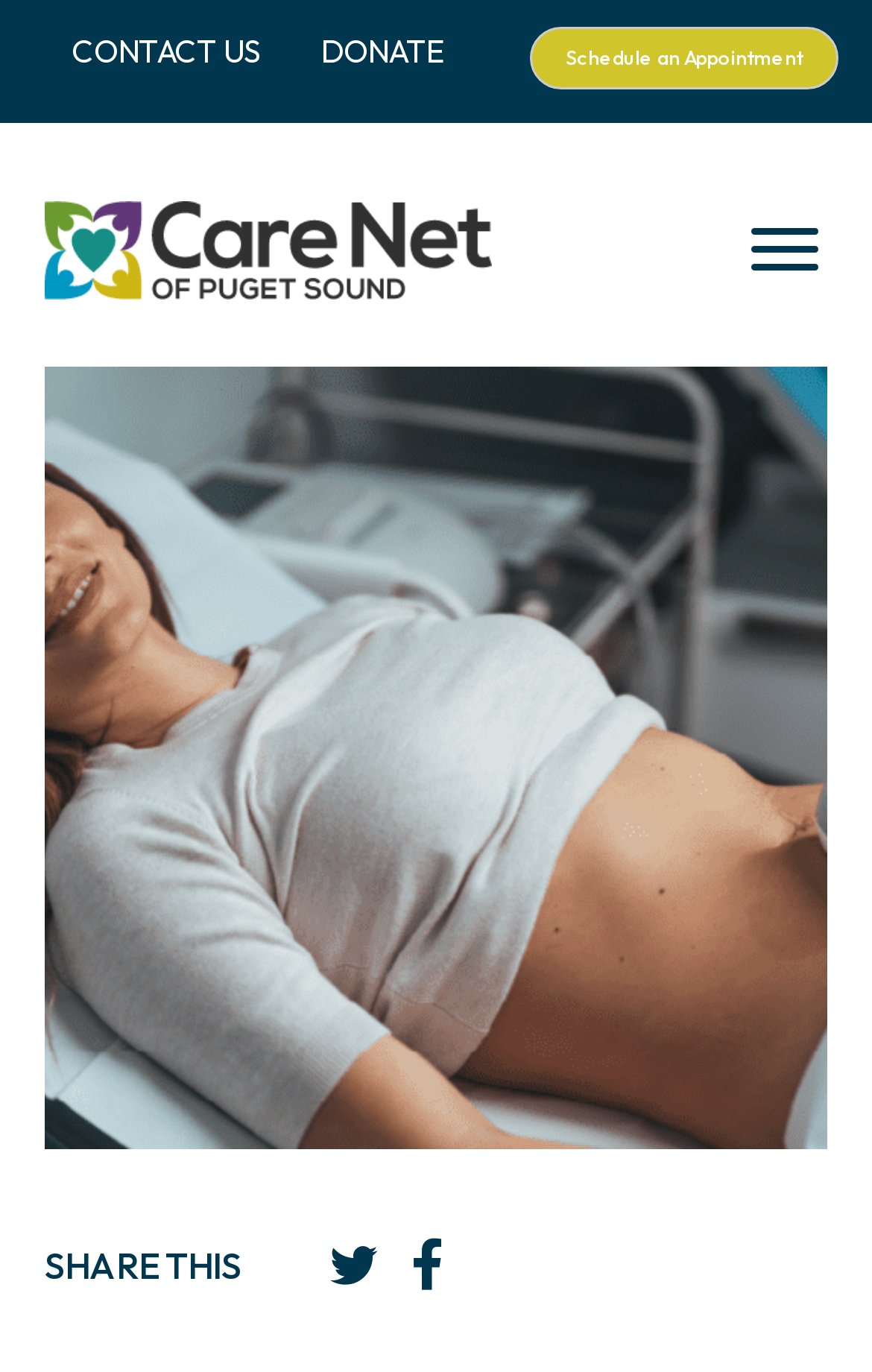Using the information in the image, give a comprehensive answer to the question: 
What is the purpose of the viability ultrasound?

Based on the webpage's content, it can be inferred that the viability ultrasound is an important step to confirm if the pregnancy is viable and if an abortion is even needed, indicating that the purpose of the ultrasound is to determine the viability of the pregnancy.